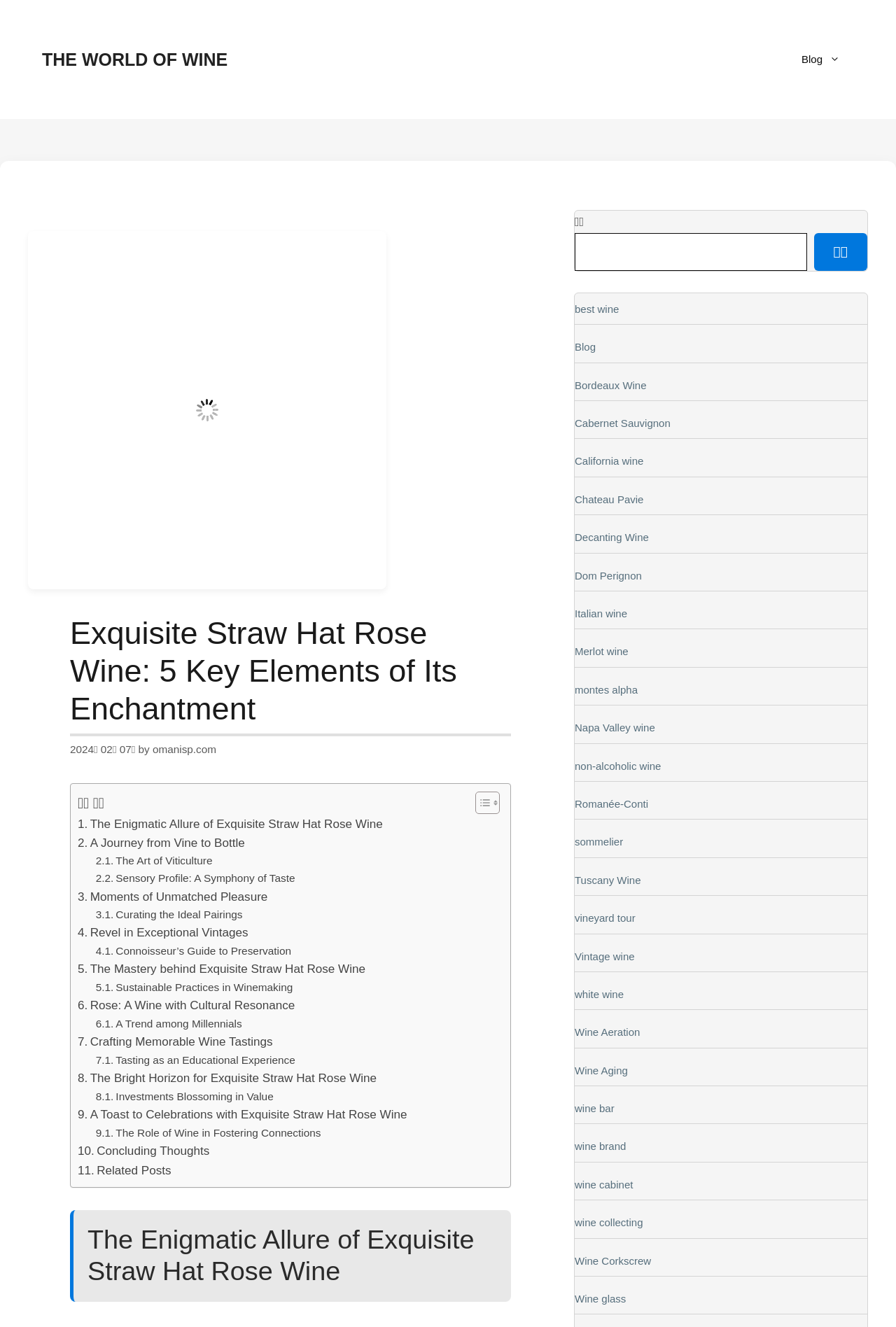Please identify the bounding box coordinates of the element that needs to be clicked to execute the following command: "Read the blog post about Exquisite Straw Hat Rose Wine". Provide the bounding box using four float numbers between 0 and 1, formatted as [left, top, right, bottom].

[0.078, 0.463, 0.57, 0.555]